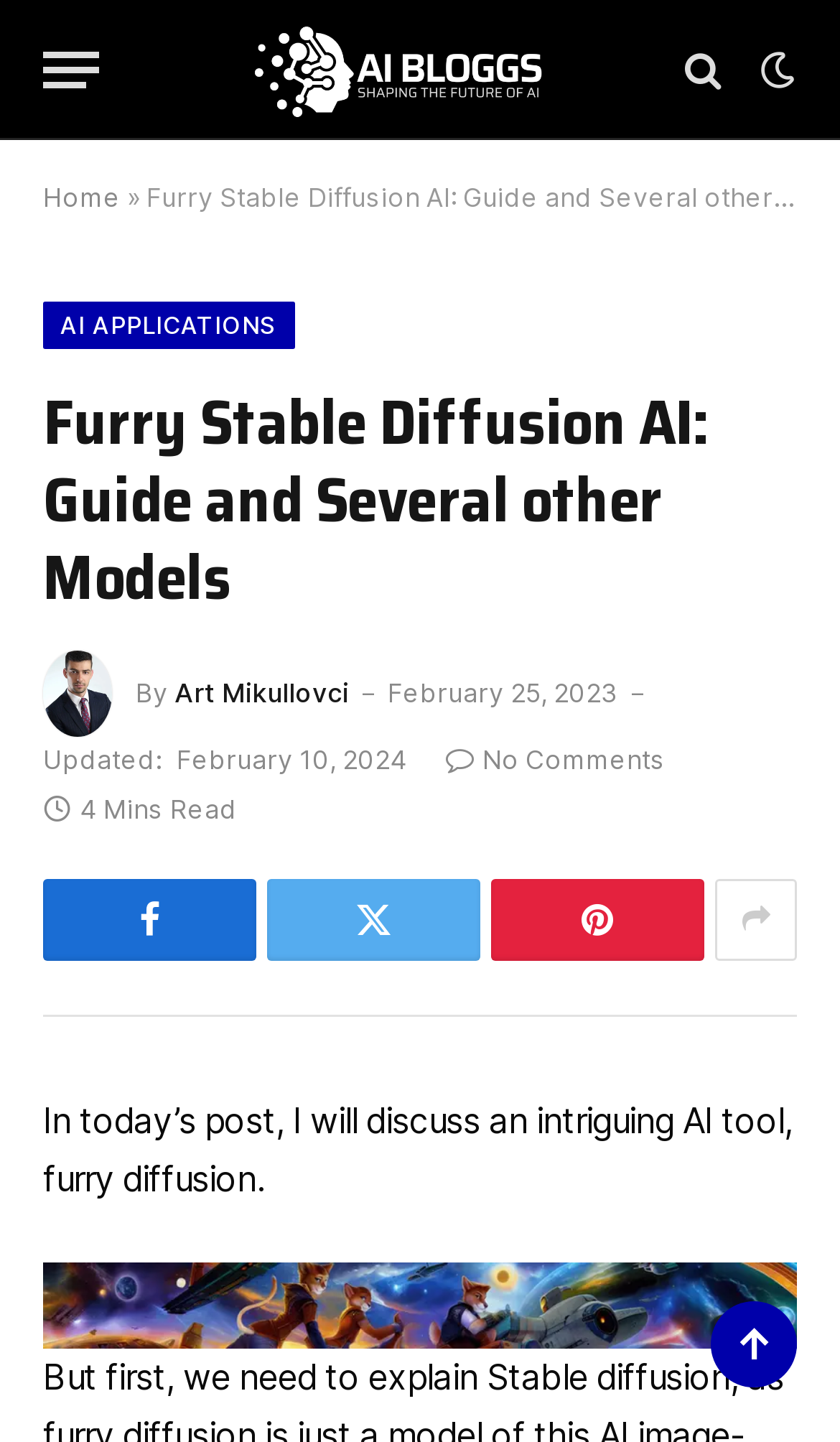Pinpoint the bounding box coordinates of the clickable area needed to execute the instruction: "Click on BUSINESS". The coordinates should be specified as four float numbers between 0 and 1, i.e., [left, top, right, bottom].

None